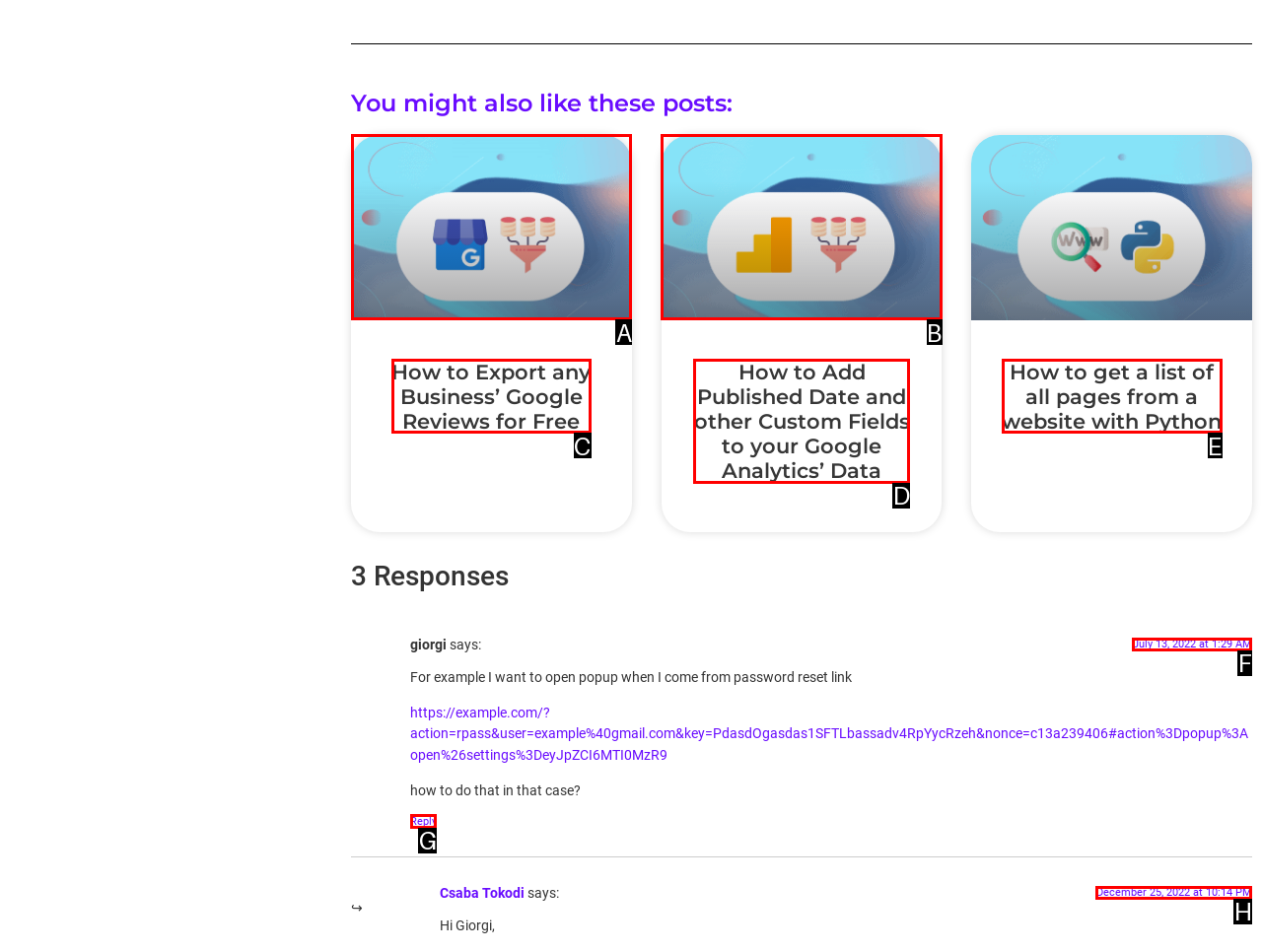Identify the letter of the UI element you should interact with to perform the task: Click on 'Reply to giorgi'
Reply with the appropriate letter of the option.

G